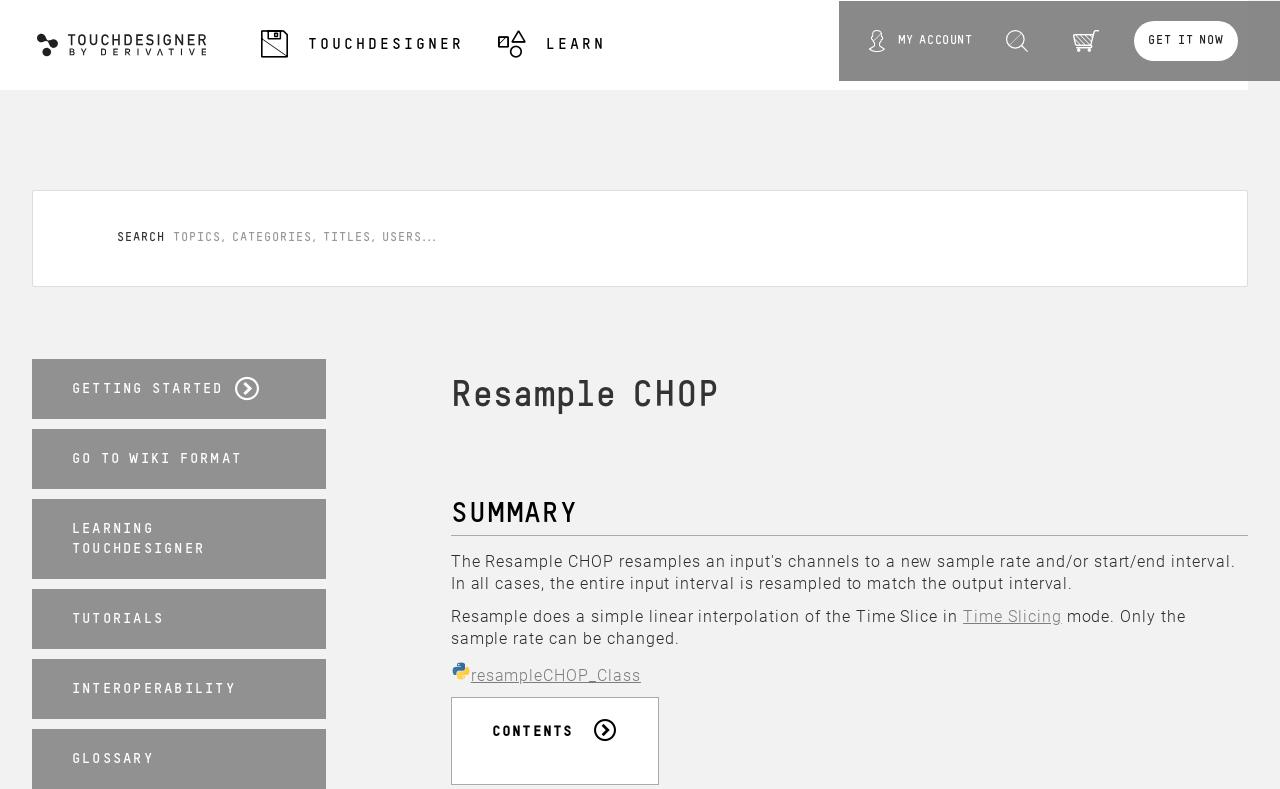Determine the bounding box coordinates for the area that should be clicked to carry out the following instruction: "Search for something".

[0.786, 0.037, 0.812, 0.067]